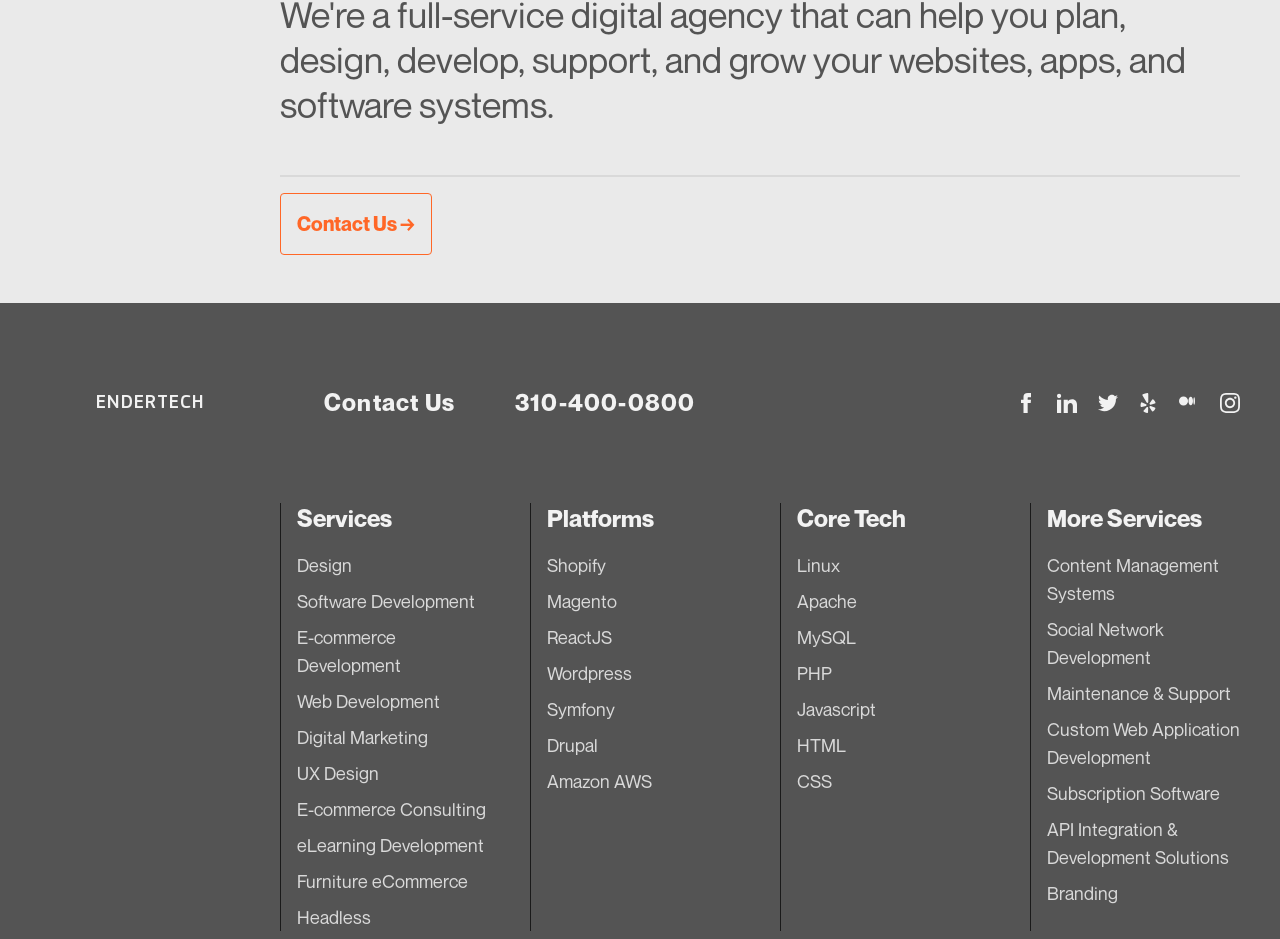Please indicate the bounding box coordinates for the clickable area to complete the following task: "Check Linux core tech". The coordinates should be specified as four float numbers between 0 and 1, i.e., [left, top, right, bottom].

[0.623, 0.59, 0.656, 0.613]